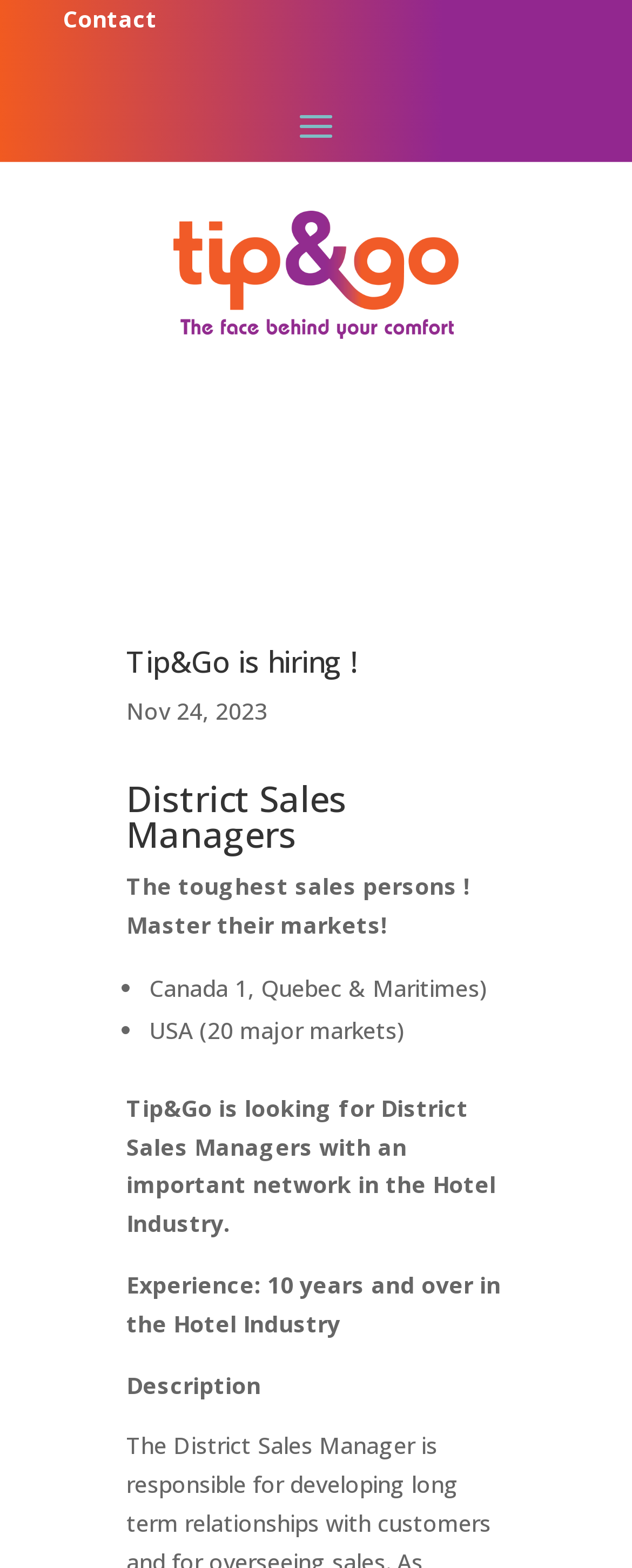Summarize the webpage with a detailed and informative caption.

The webpage is about a job posting for District Sales Managers at Tip&Go. At the top left, there is a "Contact" link. To the right of it, there is an image that takes up about half of the screen width. Below the image, there is a heading that reads "Tip&Go is hiring!" followed by a date "Nov 24, 2023". 

Underneath the date, there is another heading that reads "District Sales Managers". Below this heading, there is a brief description of the ideal candidate, stating that they should be "the toughest sales persons" who can "master their markets". 

Following this, there is a list of two job locations, marked by bullet points. The first location is "Canada 1, Quebec & Maritimes" and the second is "USA (20 major markets)". 

Below the list, there is a paragraph of text that describes the job requirements, stating that Tip&Go is looking for District Sales Managers with an important network in the Hotel Industry. 

Further down, there is another paragraph that lists the experience required for the job, which is 10 years and over in the Hotel Industry. 

At the bottom, there is a heading that reads "Description", which likely leads to a more detailed job description.